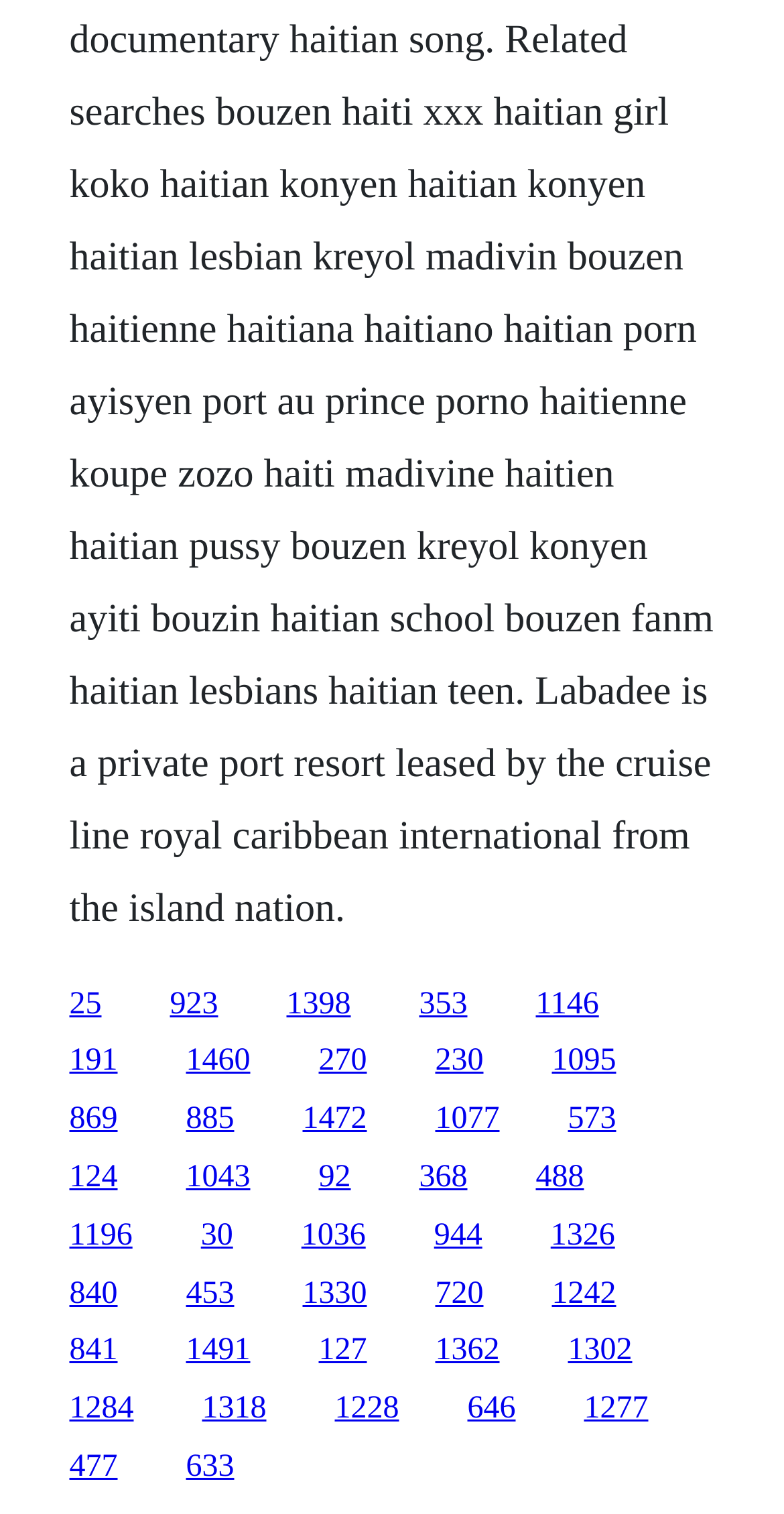Provide a single word or phrase to answer the given question: 
What is the distance between the link '191' and the link '270'?

0.069